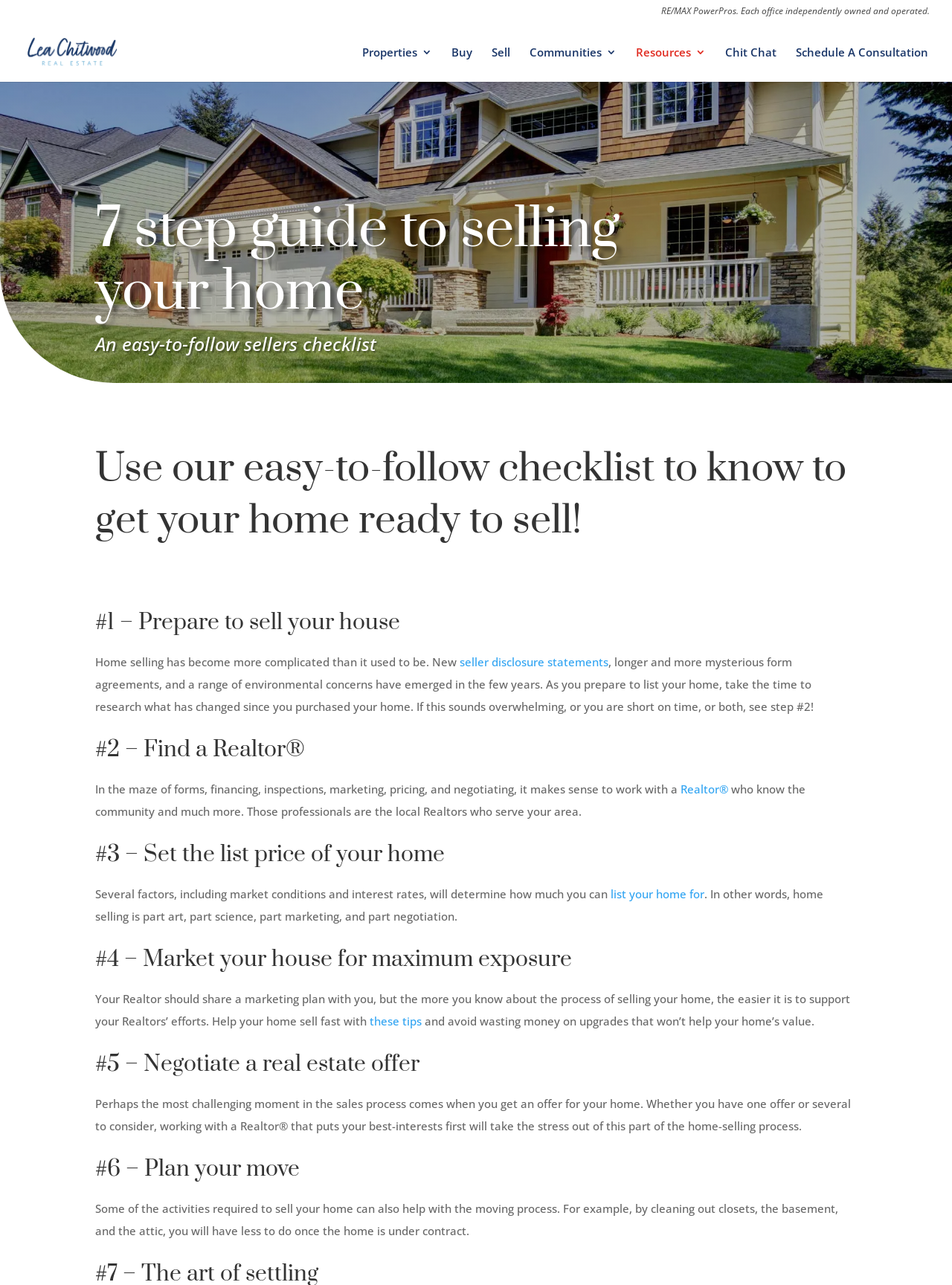Predict the bounding box coordinates of the area that should be clicked to accomplish the following instruction: "Read the '7 step guide to selling your home' heading". The bounding box coordinates should consist of four float numbers between 0 and 1, i.e., [left, top, right, bottom].

[0.1, 0.154, 0.725, 0.257]